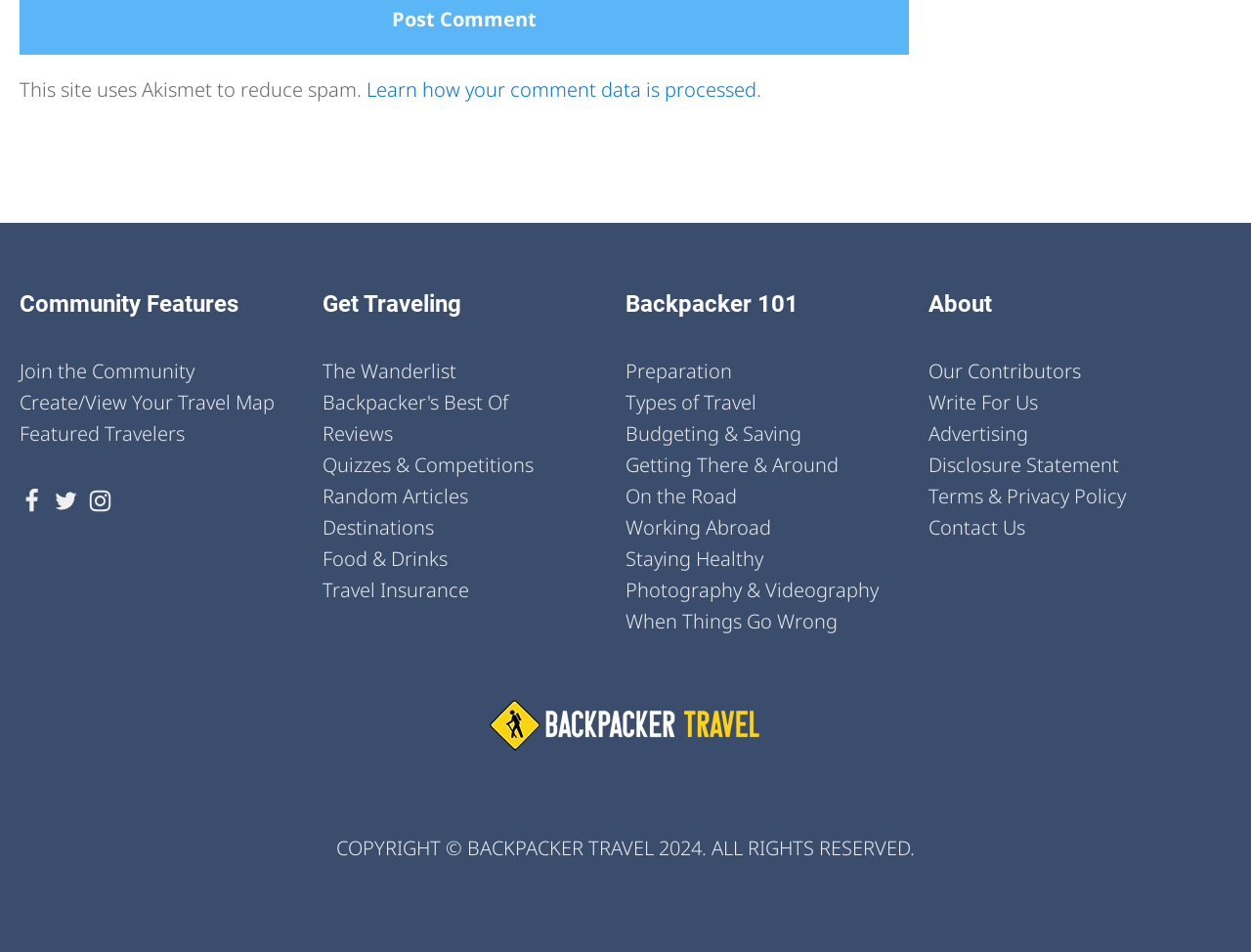Provide your answer in a single word or phrase: 
What type of travelers are featured on this site?

Backpackers